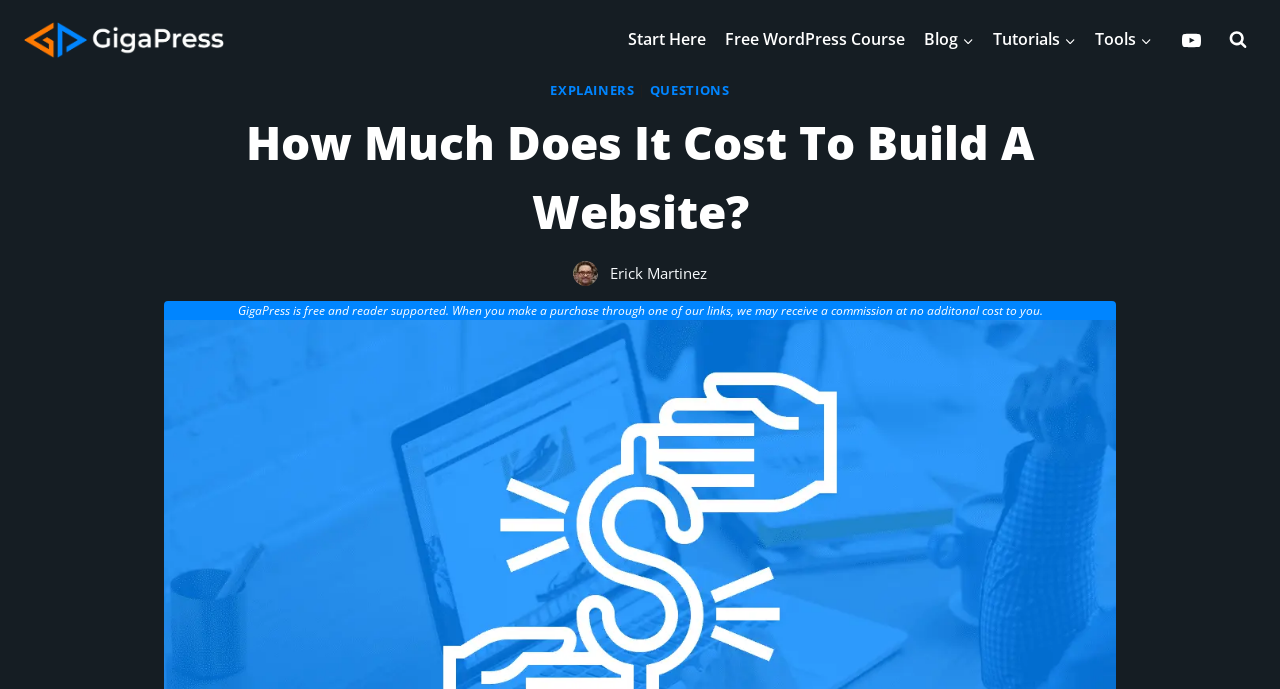Pinpoint the bounding box coordinates of the element to be clicked to execute the instruction: "read blog posts".

[0.714, 0.026, 0.768, 0.091]